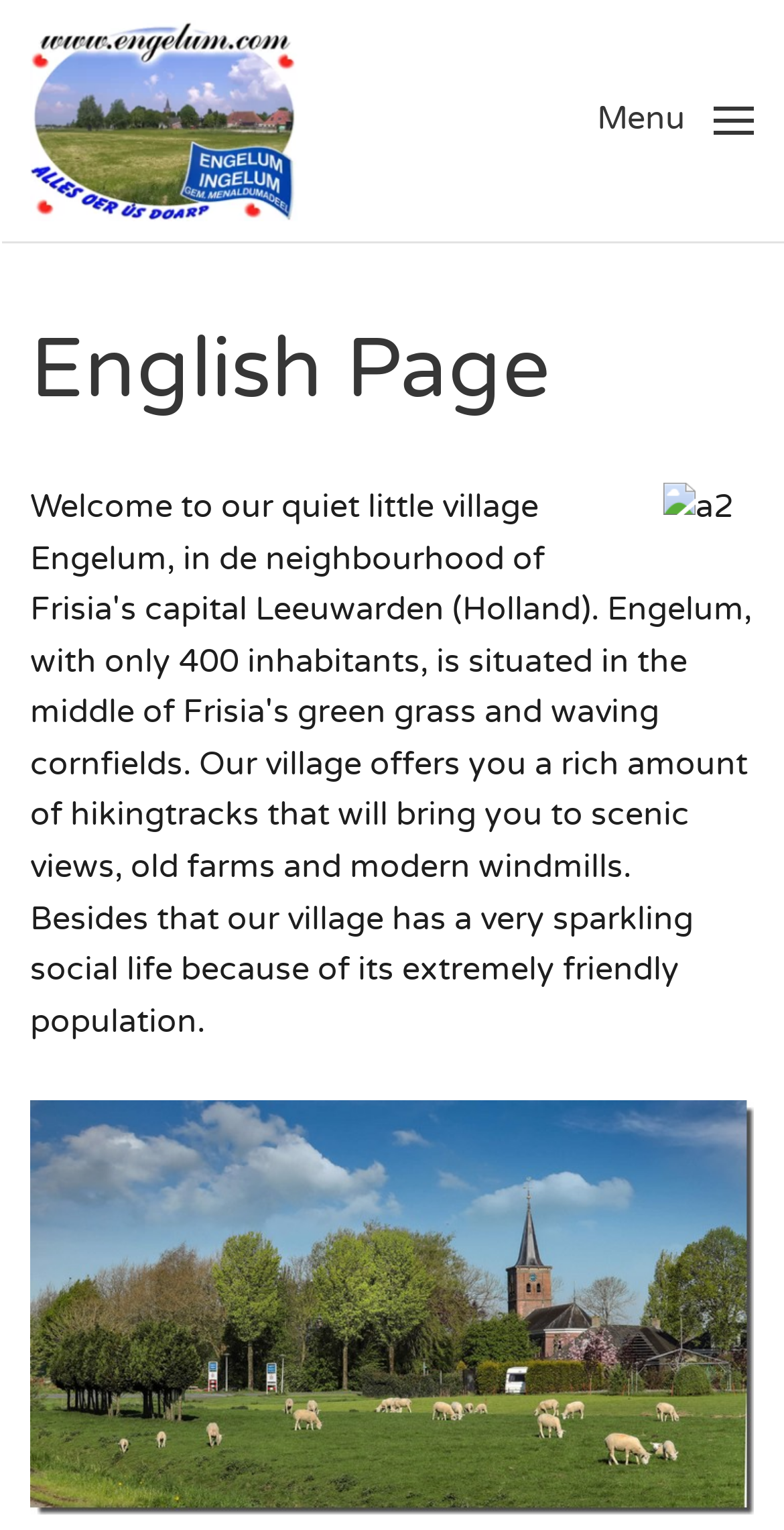Bounding box coordinates should be provided in the format (top-left x, top-left y, bottom-right x, bottom-right y) with all values between 0 and 1. Identify the bounding box for this UI element: Skip to main content

[0.115, 0.062, 0.523, 0.088]